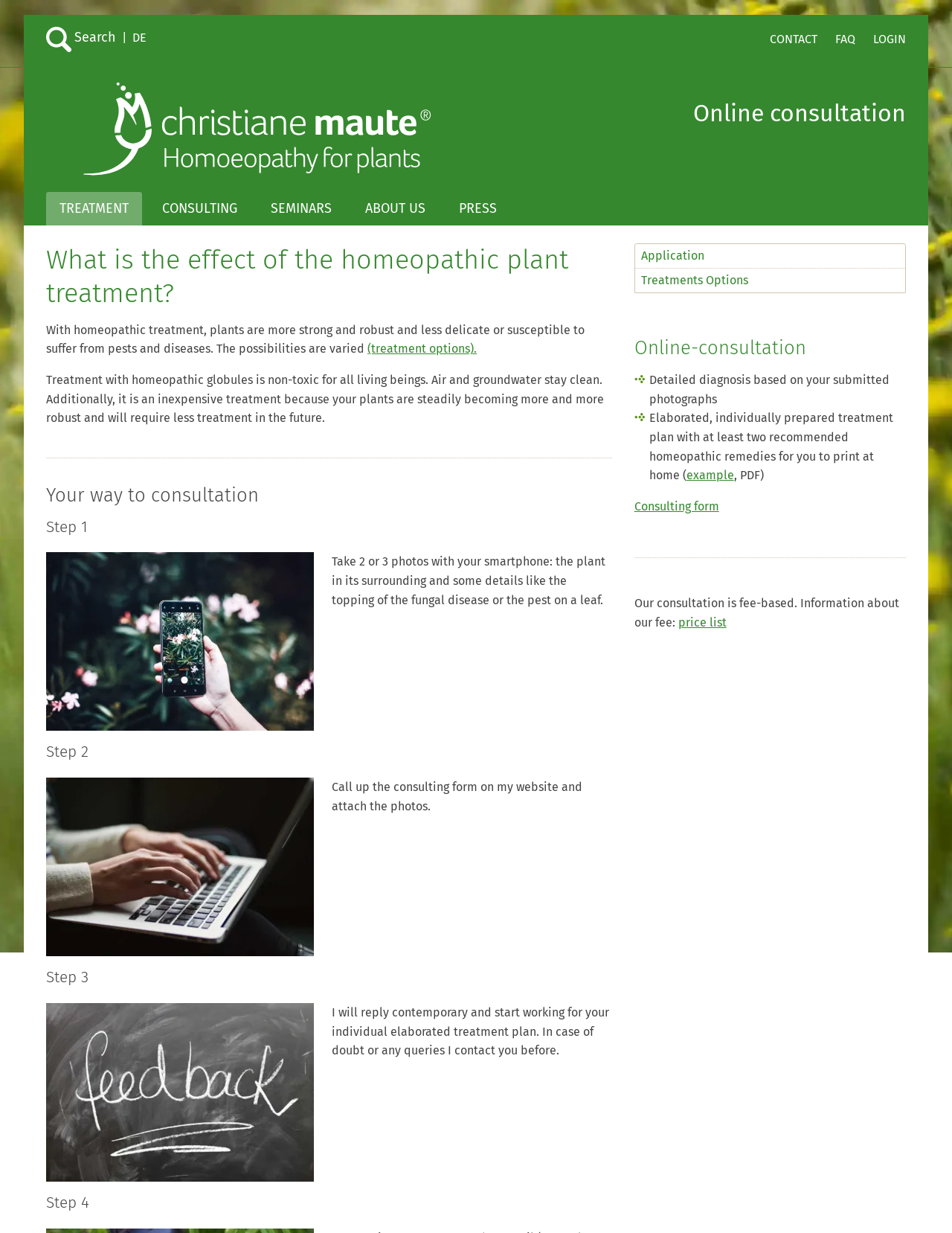Find the bounding box coordinates of the area to click in order to follow the instruction: "Contact Christiane Maute".

[0.809, 0.025, 0.859, 0.039]